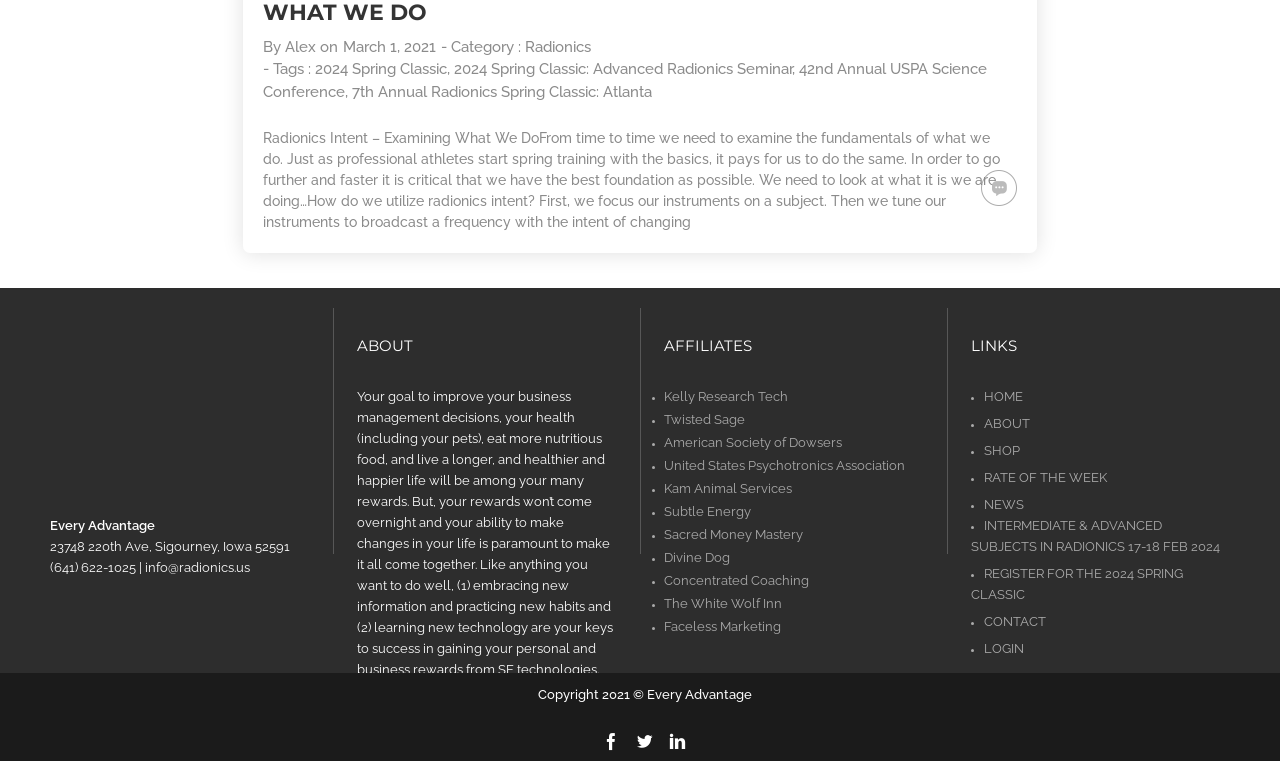Predict the bounding box coordinates of the area that should be clicked to accomplish the following instruction: "Explore the 'LINKS' section". The bounding box coordinates should consist of four float numbers between 0 and 1, i.e., [left, top, right, bottom].

[0.759, 0.444, 0.961, 0.484]